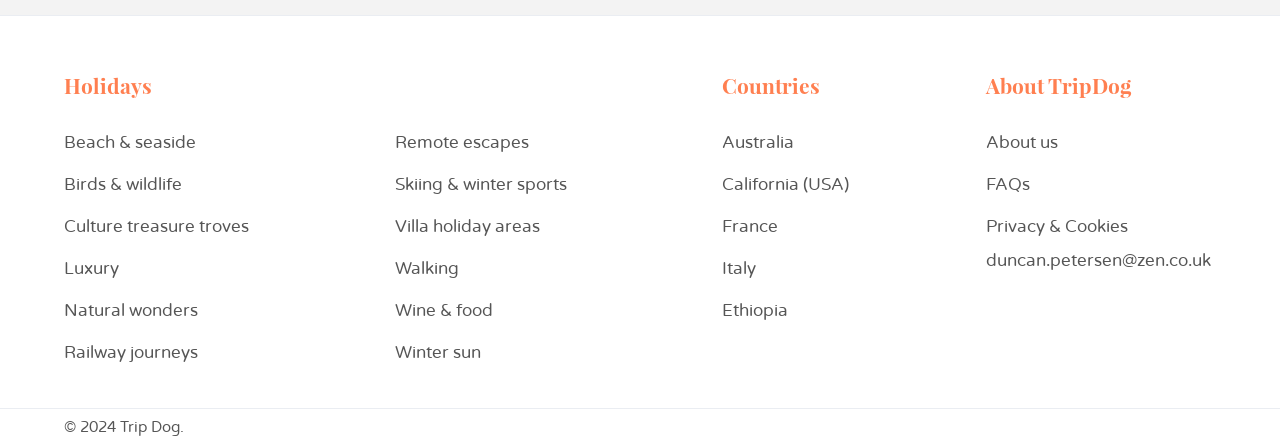Find the bounding box coordinates of the element's region that should be clicked in order to follow the given instruction: "View FAQs". The coordinates should consist of four float numbers between 0 and 1, i.e., [left, top, right, bottom].

[0.77, 0.369, 0.95, 0.463]